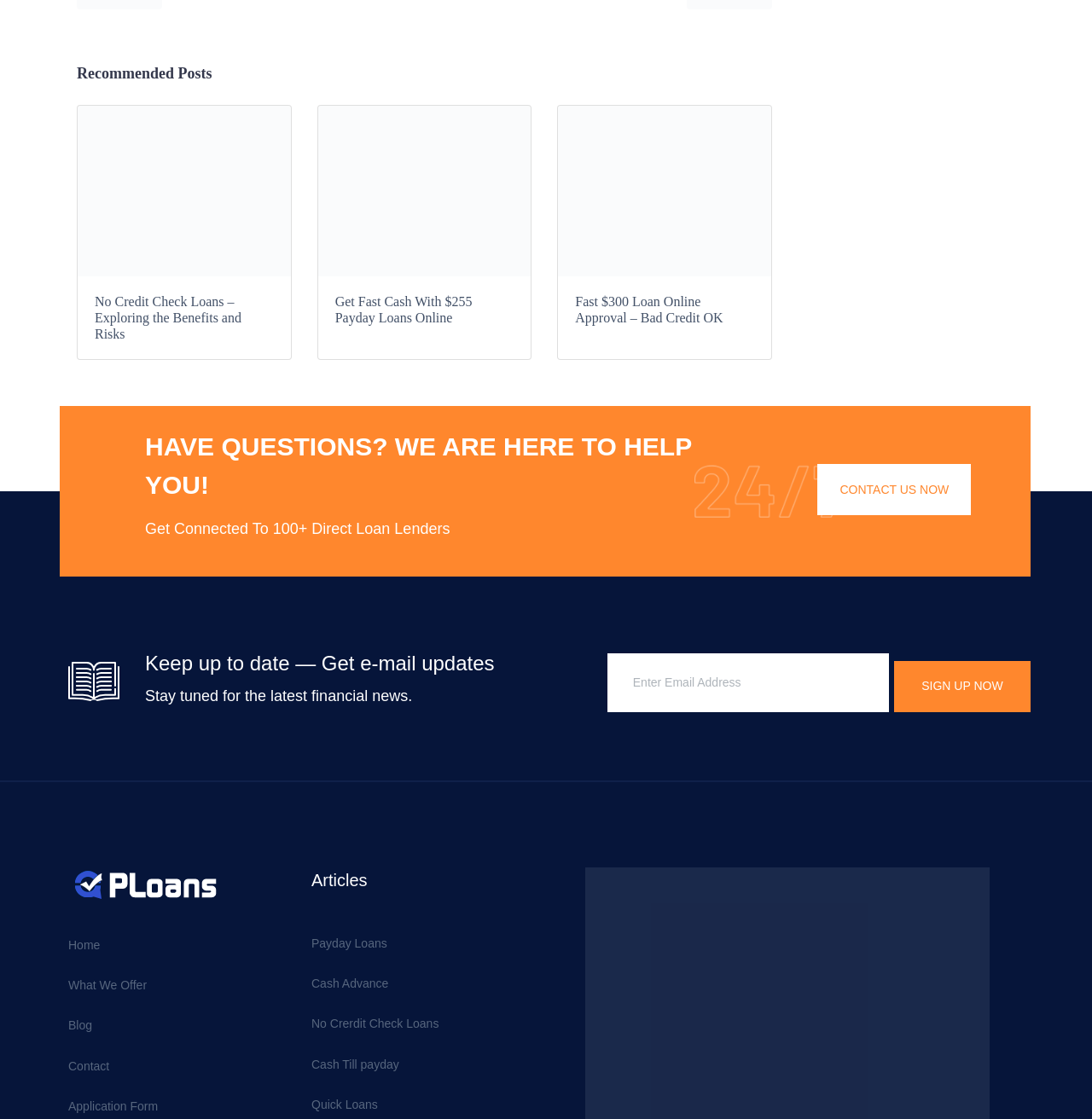What is the purpose of the textbox?
Based on the image, respond with a single word or phrase.

Enter Email Address